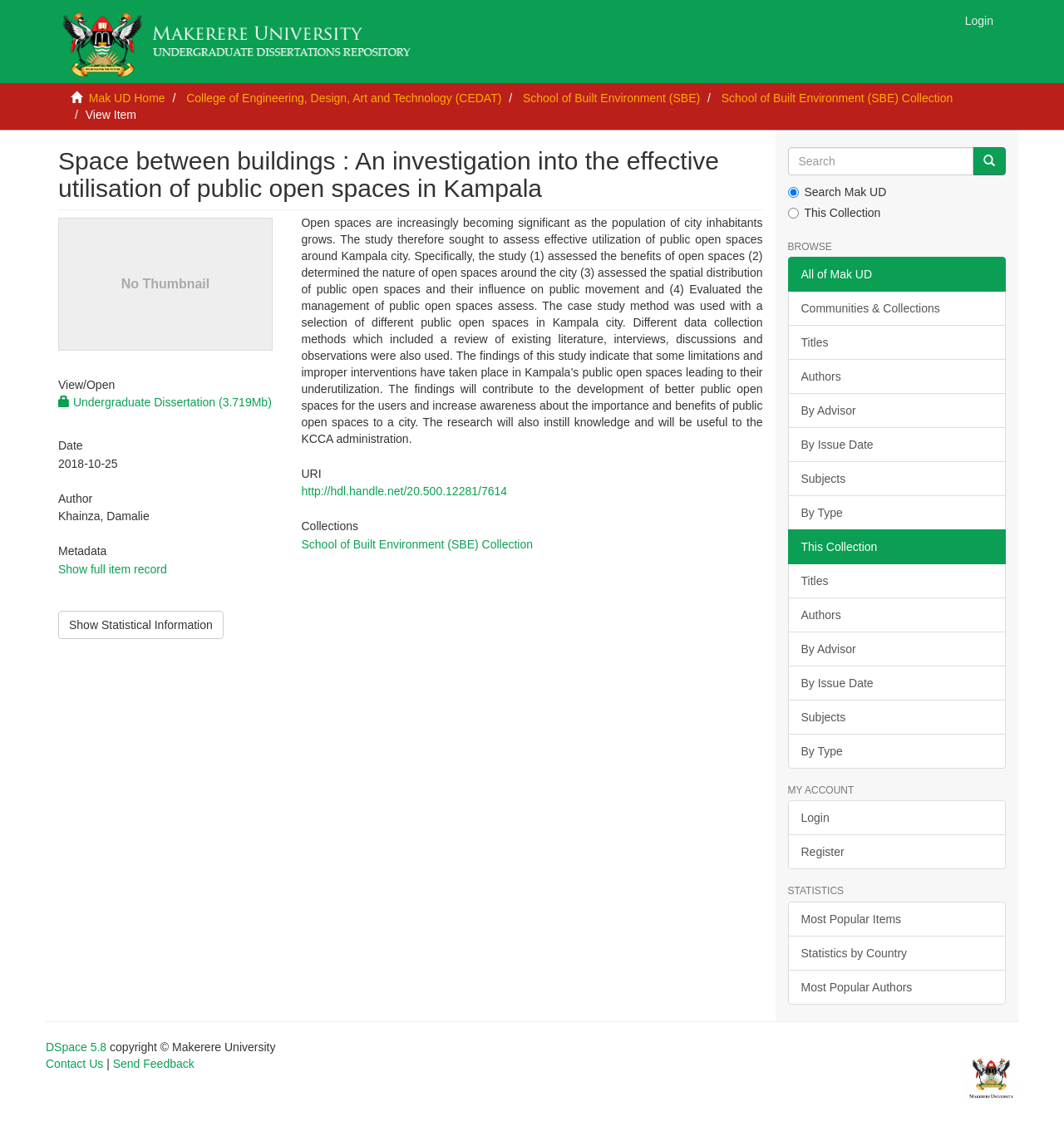Extract the bounding box coordinates for the UI element described by the text: "School of Built Environment (SBE)". The coordinates should be in the form of [left, top, right, bottom] with values between 0 and 1.

[0.491, 0.081, 0.658, 0.093]